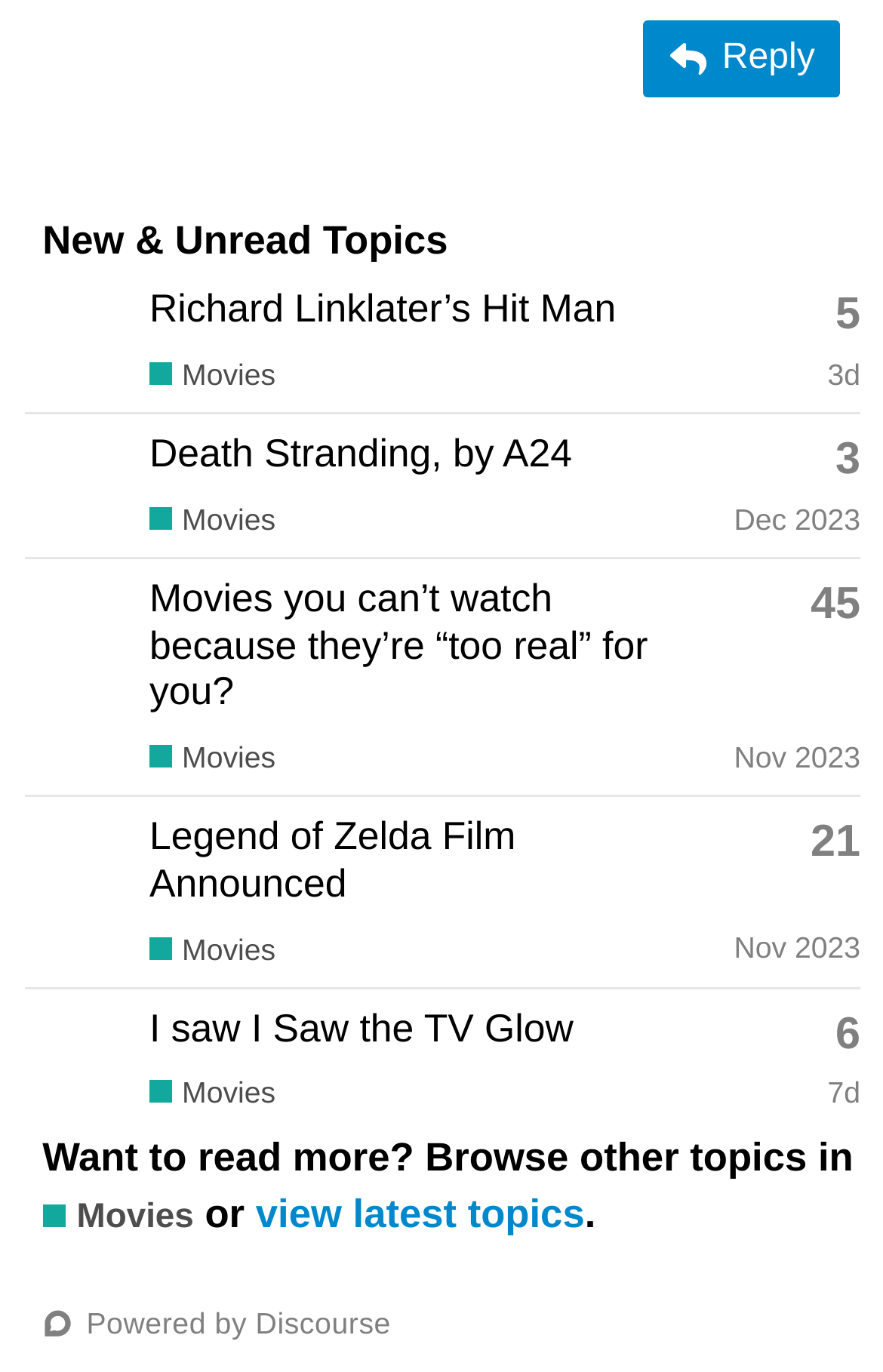Identify the bounding box coordinates of the clickable region necessary to fulfill the following instruction: "Click on Archaeology link". The bounding box coordinates should be four float numbers between 0 and 1, i.e., [left, top, right, bottom].

None